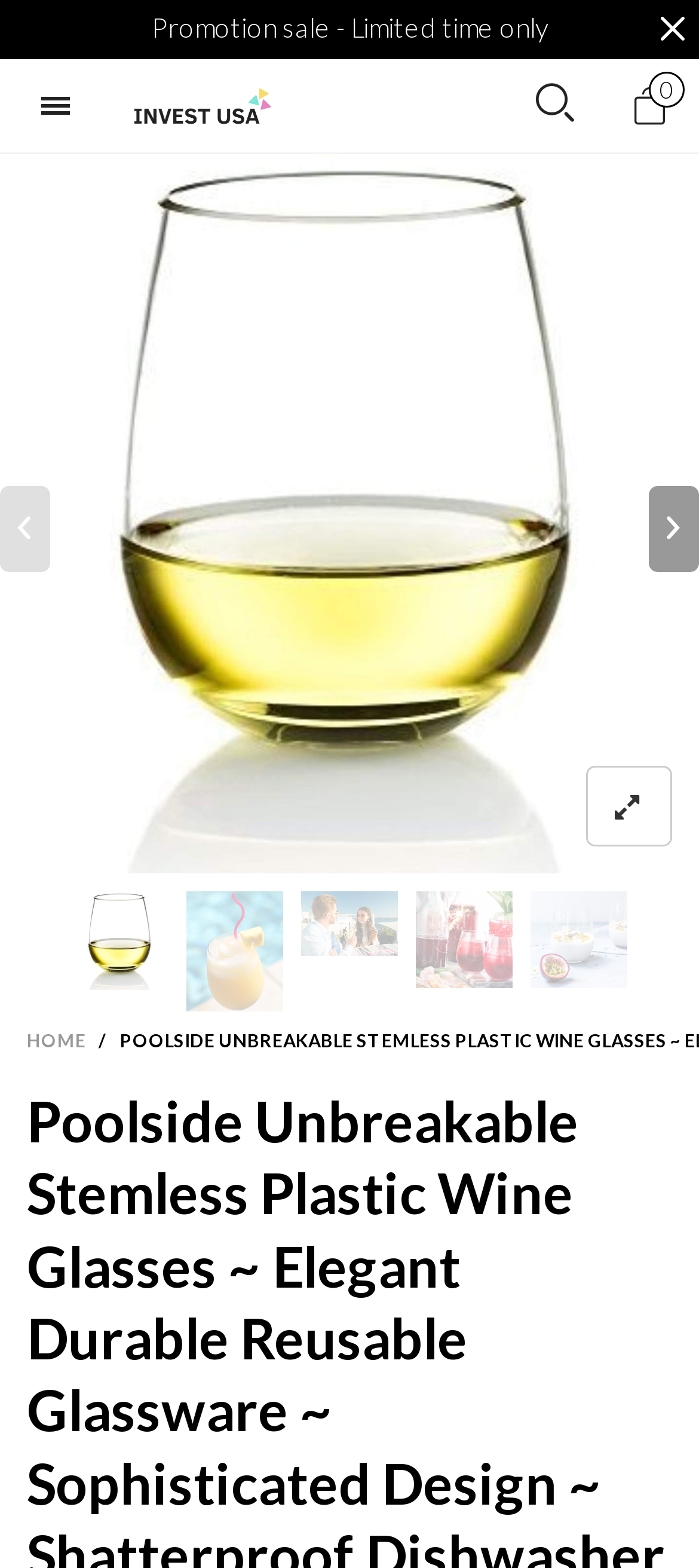Please determine the bounding box coordinates of the element to click on in order to accomplish the following task: "Click the add to cart button". Ensure the coordinates are four float numbers ranging from 0 to 1, i.e., [left, top, right, bottom].

[0.928, 0.31, 1.0, 0.365]